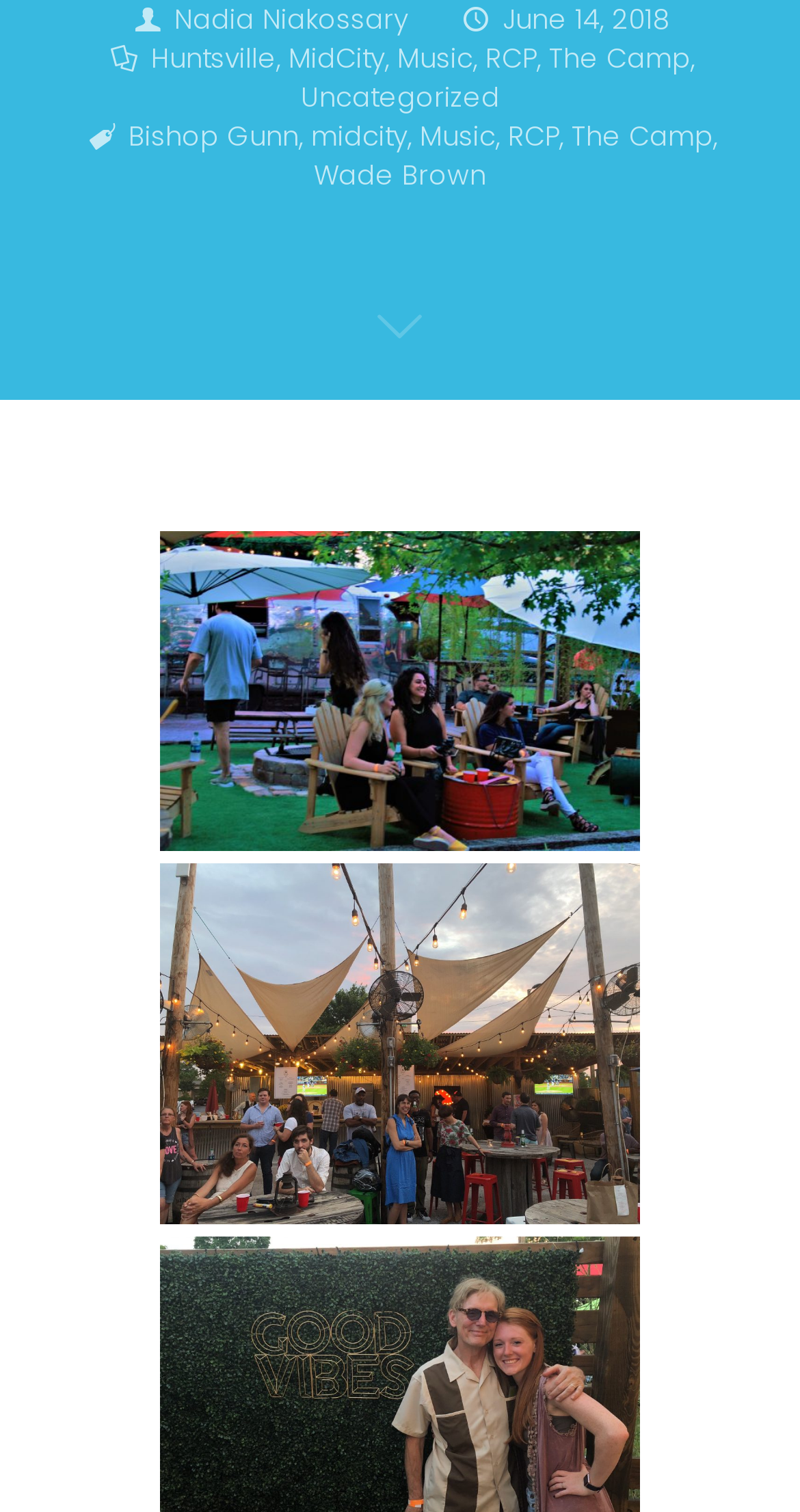From the webpage screenshot, identify the region described by Manual. Provide the bounding box coordinates as (top-left x, top-left y, bottom-right x, bottom-right y), with each value being a floating point number between 0 and 1.

None